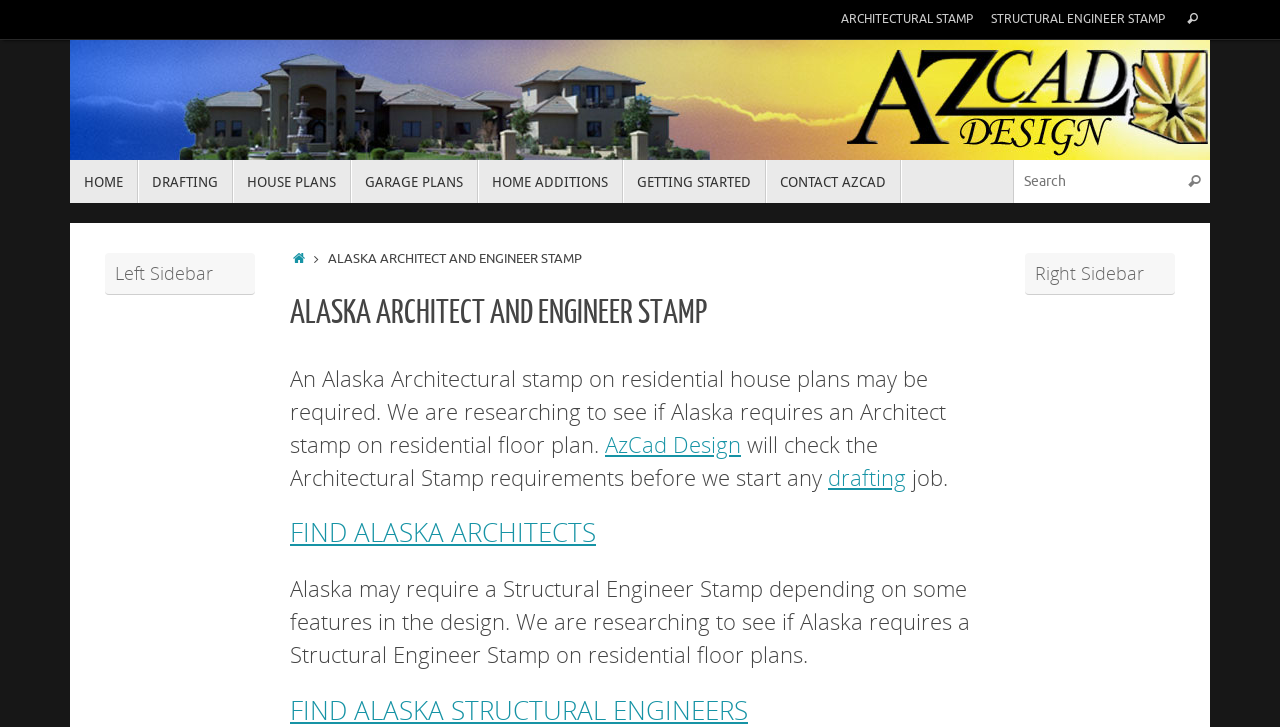Please locate the bounding box coordinates of the region I need to click to follow this instruction: "Learn about Alaska Architectural stamp requirements".

[0.227, 0.4, 0.773, 0.461]